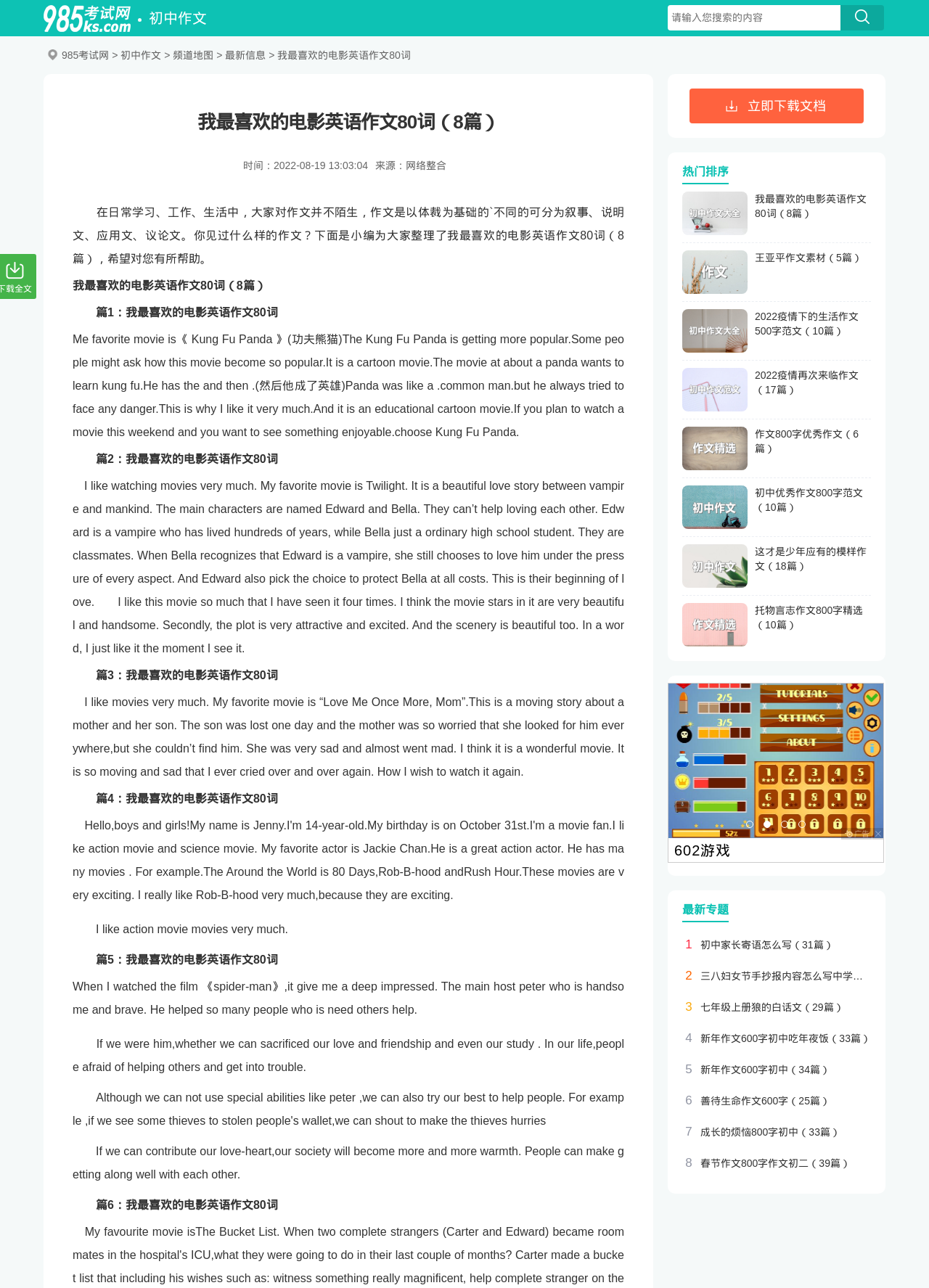Analyze and describe the webpage in a detailed narrative.

This webpage is about a collection of English essays on the topic "My Favorite Movie" with 8 pieces of writing. At the top, there is a heading "我最喜欢的电影英语作文80词（8篇）" (My Favorite Movie English Essay 80 Words (8 Pieces)). Below the heading, there is a description of the essay topic, explaining that essays are a common form of writing in daily life, work, and study, and can be categorized into different types such as narrative, explanatory, and argumentative essays.

On the left side of the page, there are several links to other websites, including "985考试网" (985 Exam Net) and "初中作文" (Middle School Essays). There is also a search box where users can input keywords to search for relevant content.

The main content of the page is divided into 8 sections, each containing a short essay on the topic "My Favorite Movie". The essays are written in English and range from 80 to 100 words each. The essays are titled "篇1" to "篇8" (Piece 1 to Piece 8) and are accompanied by a brief summary of each essay.

Below the essays, there are several links to other related topics, including "王亚平作文素材" (Wang Yaping's Essay Materials) and "2022疫情下的生活作文" (Life Under the 2022 Epidemic Essay). There is also an iframe that contains additional content.

At the bottom of the page, there are more links to other topics, including "最新专题" (Latest Topics) and several essay topics related to middle school students.